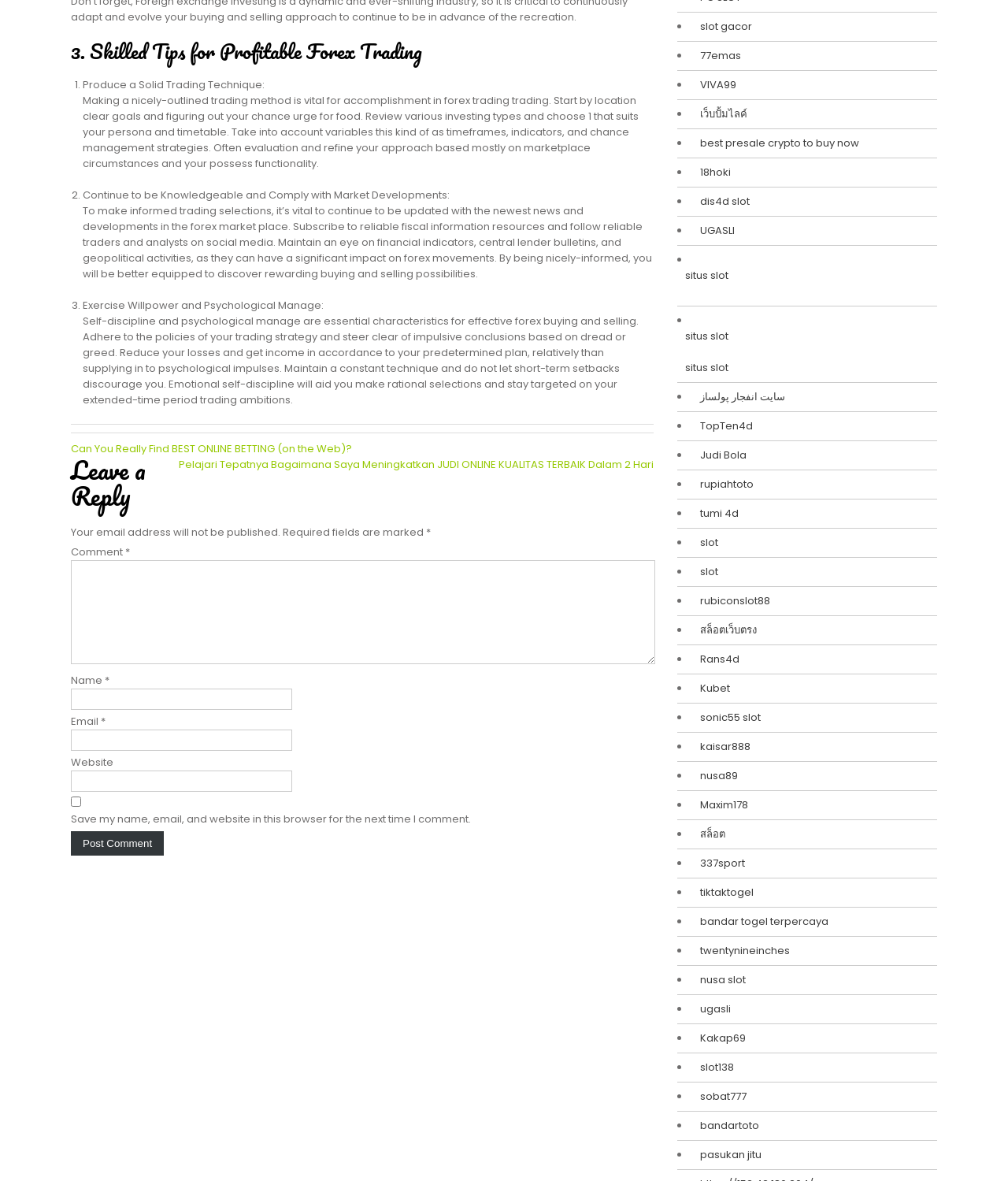Please find the bounding box coordinates of the clickable region needed to complete the following instruction: "Click on the 'Post Comment' button". The bounding box coordinates must consist of four float numbers between 0 and 1, i.e., [left, top, right, bottom].

[0.07, 0.704, 0.163, 0.725]